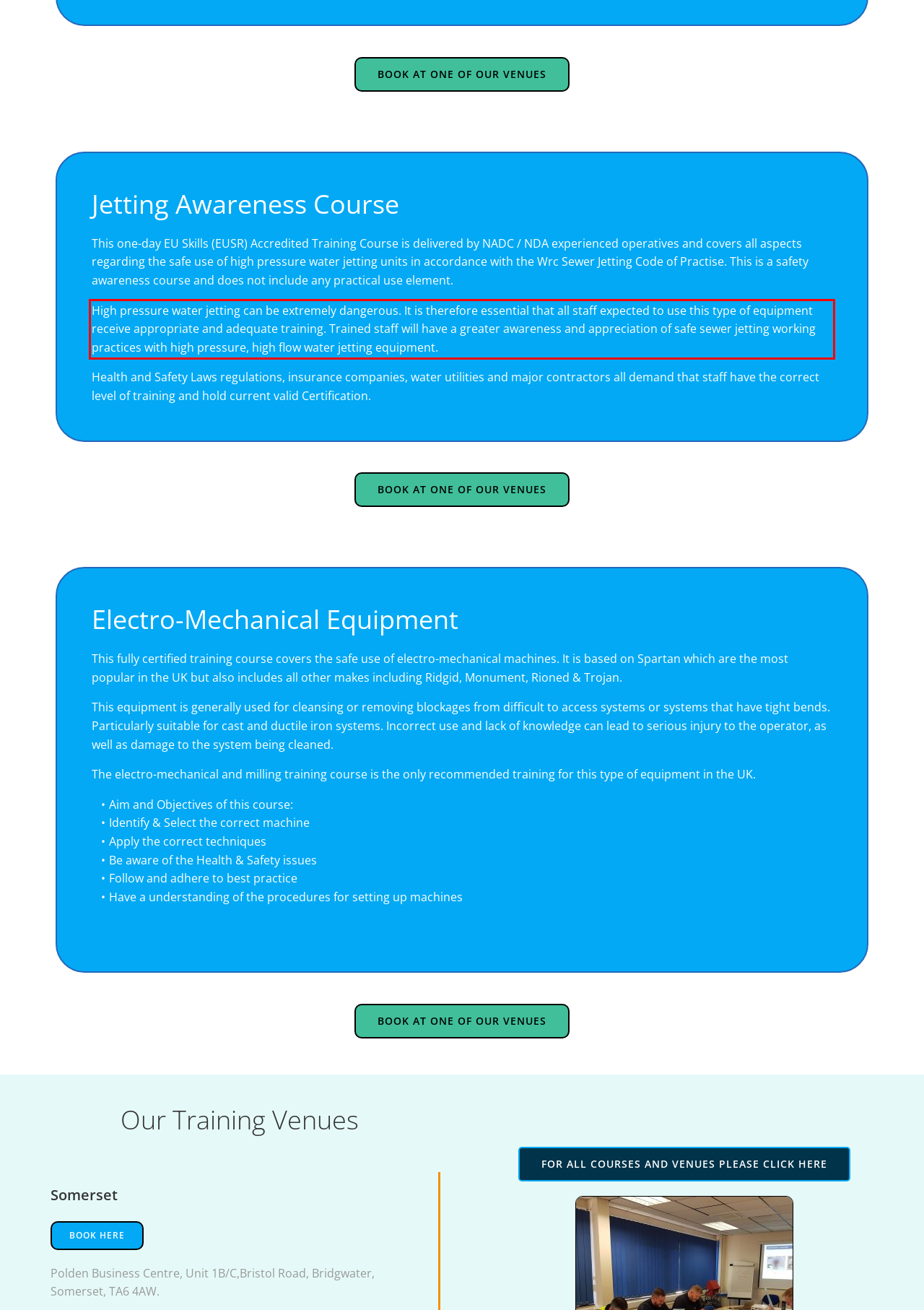Please perform OCR on the text content within the red bounding box that is highlighted in the provided webpage screenshot.

High pressure water jetting can be extremely dangerous. It is therefore essential that all staff expected to use this type of equipment receive appropriate and adequate training. Trained staff will have a greater awareness and appreciation of safe sewer jetting working practices with high pressure, high flow water jetting equipment.